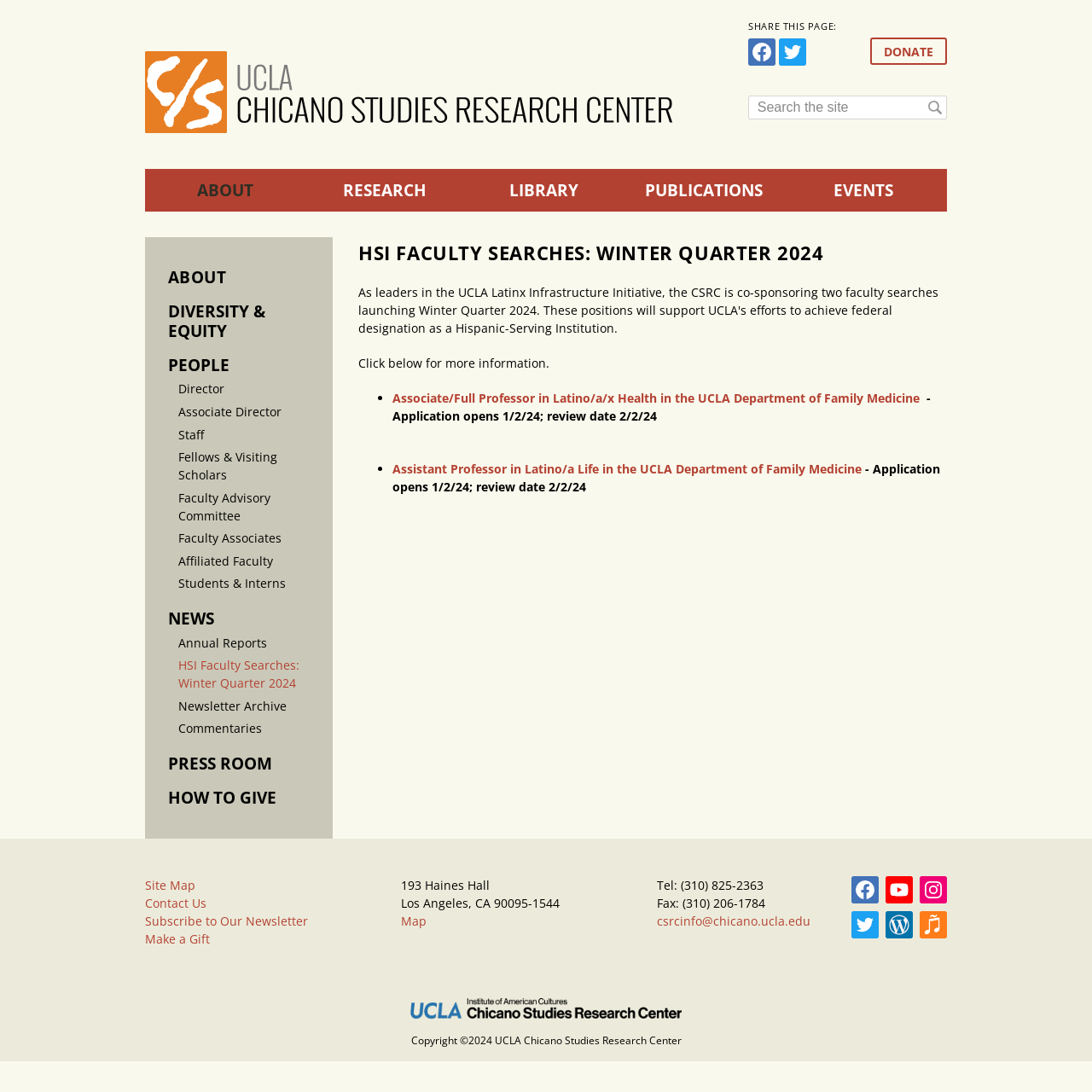Locate the bounding box coordinates of the element I should click to achieve the following instruction: "Learn about the faculty search for Associate/Full Professor in Latino/a/x Health".

[0.359, 0.357, 0.848, 0.372]